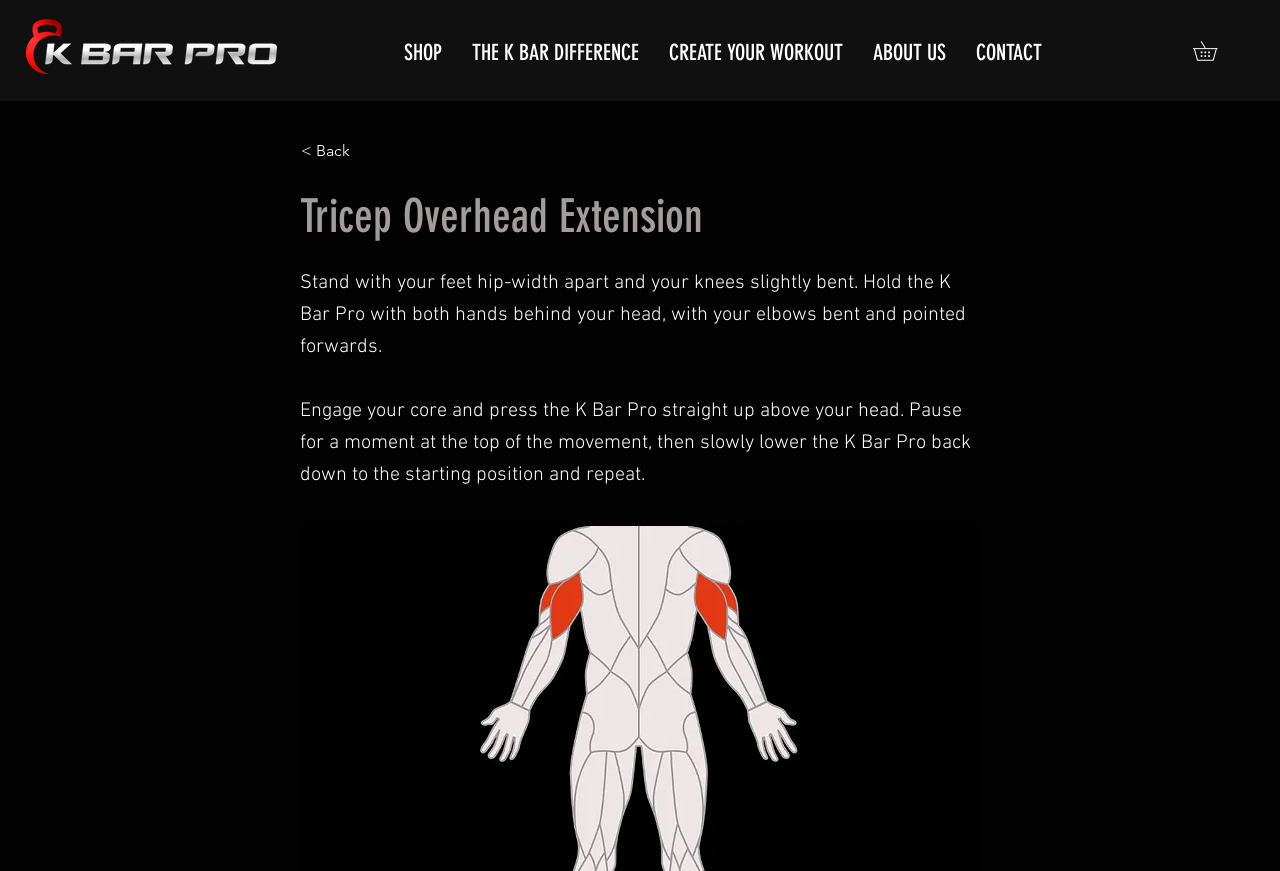What is the name of the exercise?
Give a single word or phrase as your answer by examining the image.

Tricep Overhead Extension